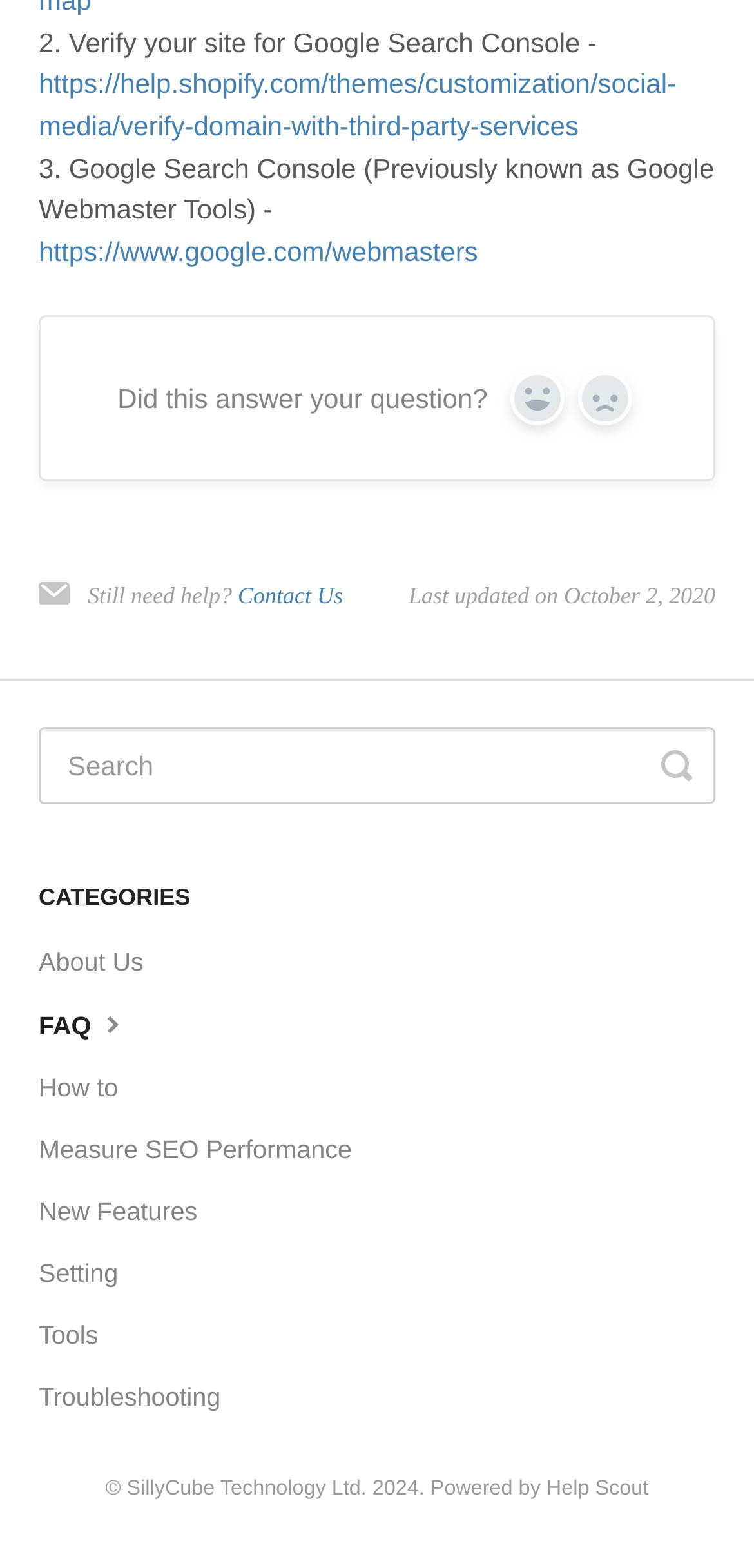Find the bounding box coordinates for the area that should be clicked to accomplish the instruction: "Click Yes".

[0.677, 0.237, 0.749, 0.271]